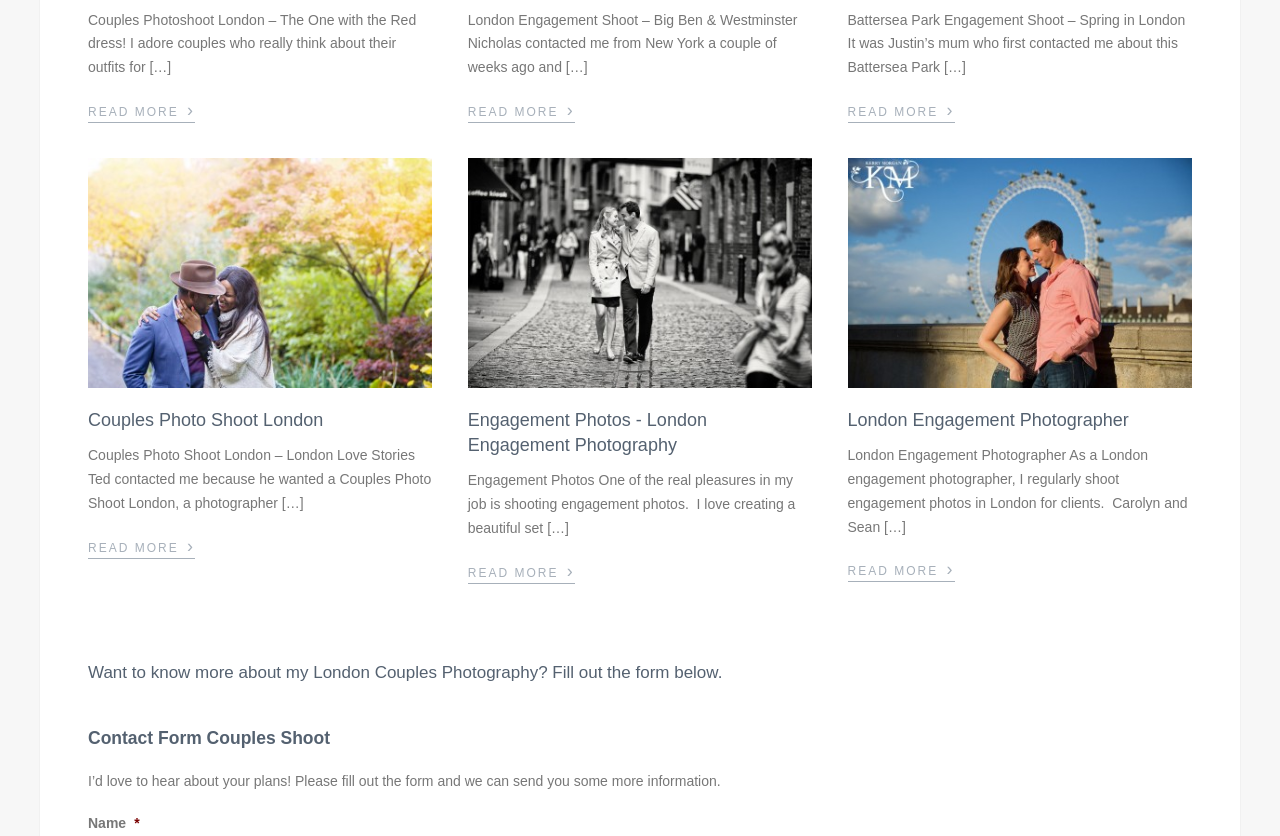Pinpoint the bounding box coordinates of the clickable area needed to execute the instruction: "Click the 'READ MORE ›' button to read more about the couples photoshoot in London". The coordinates should be specified as four float numbers between 0 and 1, i.e., [left, top, right, bottom].

[0.069, 0.116, 0.152, 0.147]